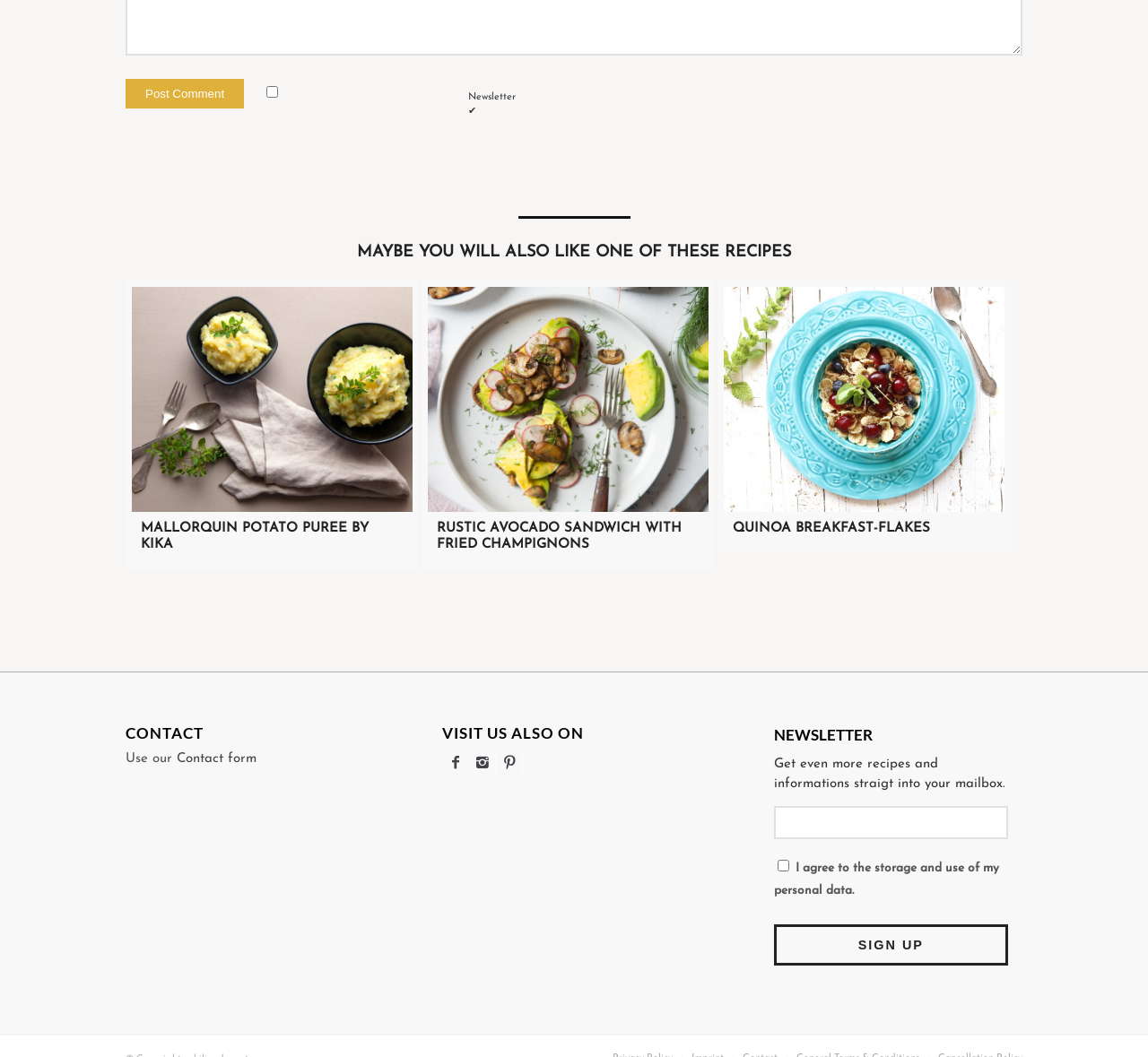Respond to the question with just a single word or phrase: 
What is the purpose of the 'Contact form' link

To contact the website